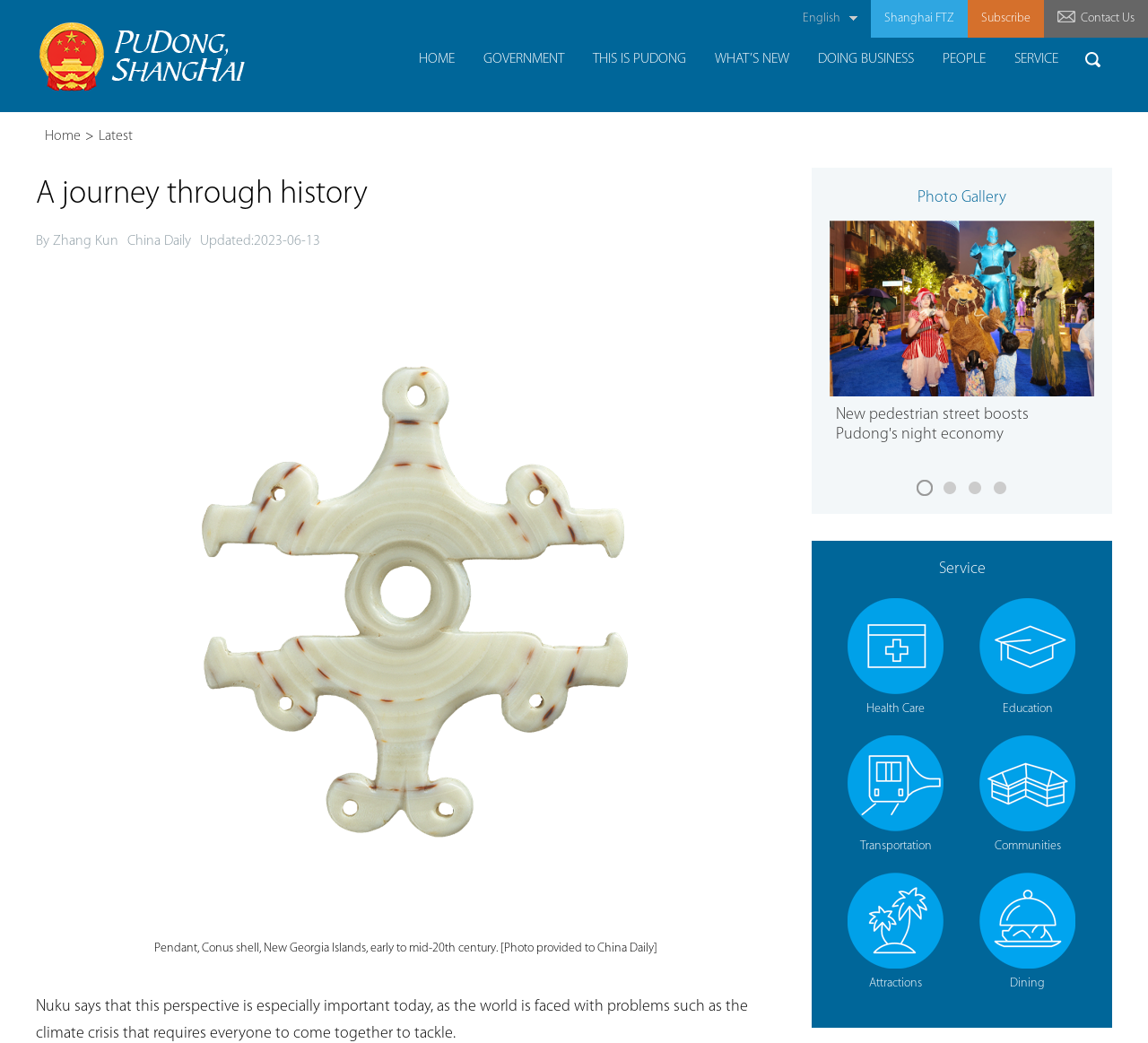Please provide a brief answer to the question using only one word or phrase: 
What is the name of the island where the pendant is from?

New Georgia Islands